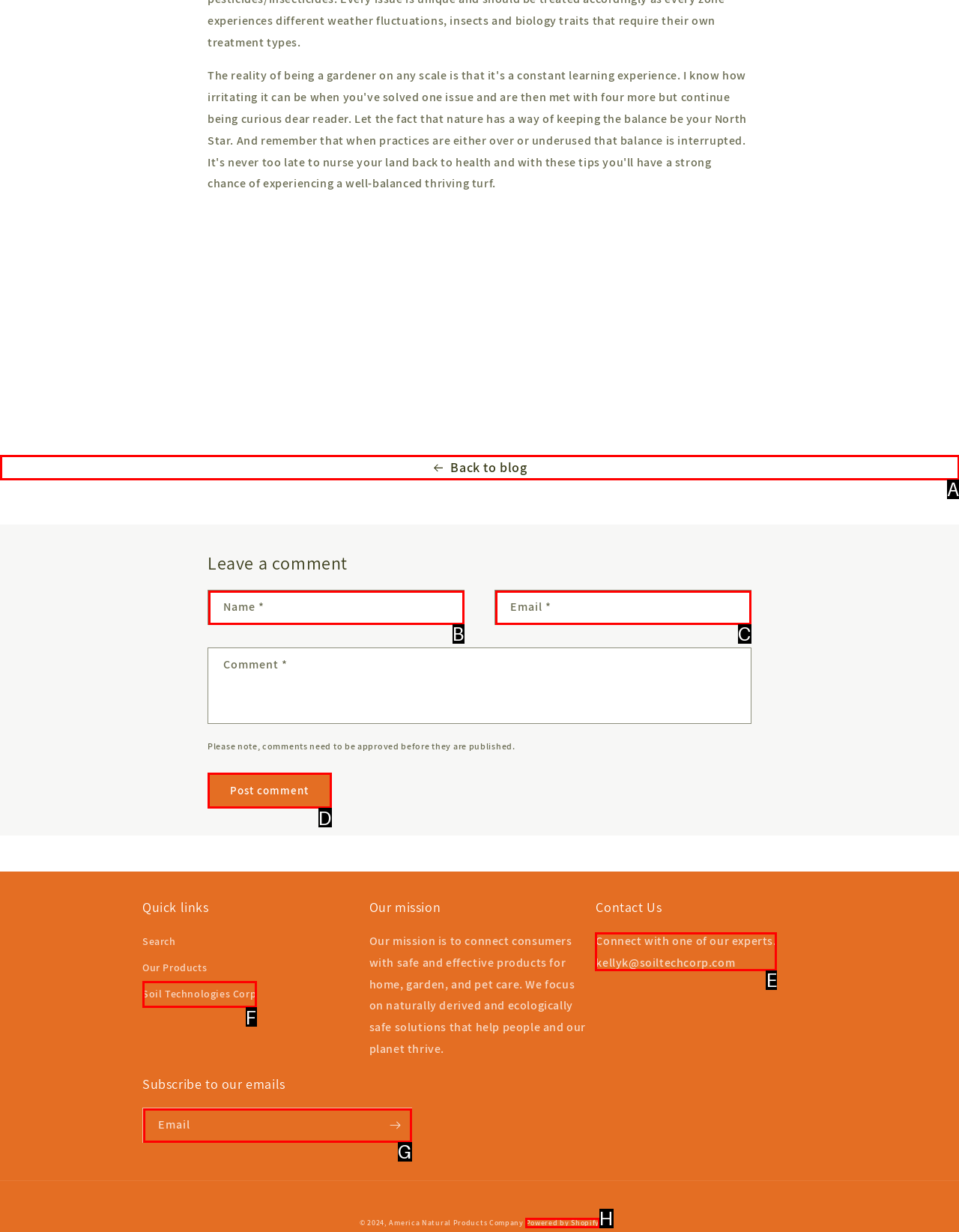Indicate which UI element needs to be clicked to fulfill the task: Contact us
Answer with the letter of the chosen option from the available choices directly.

E